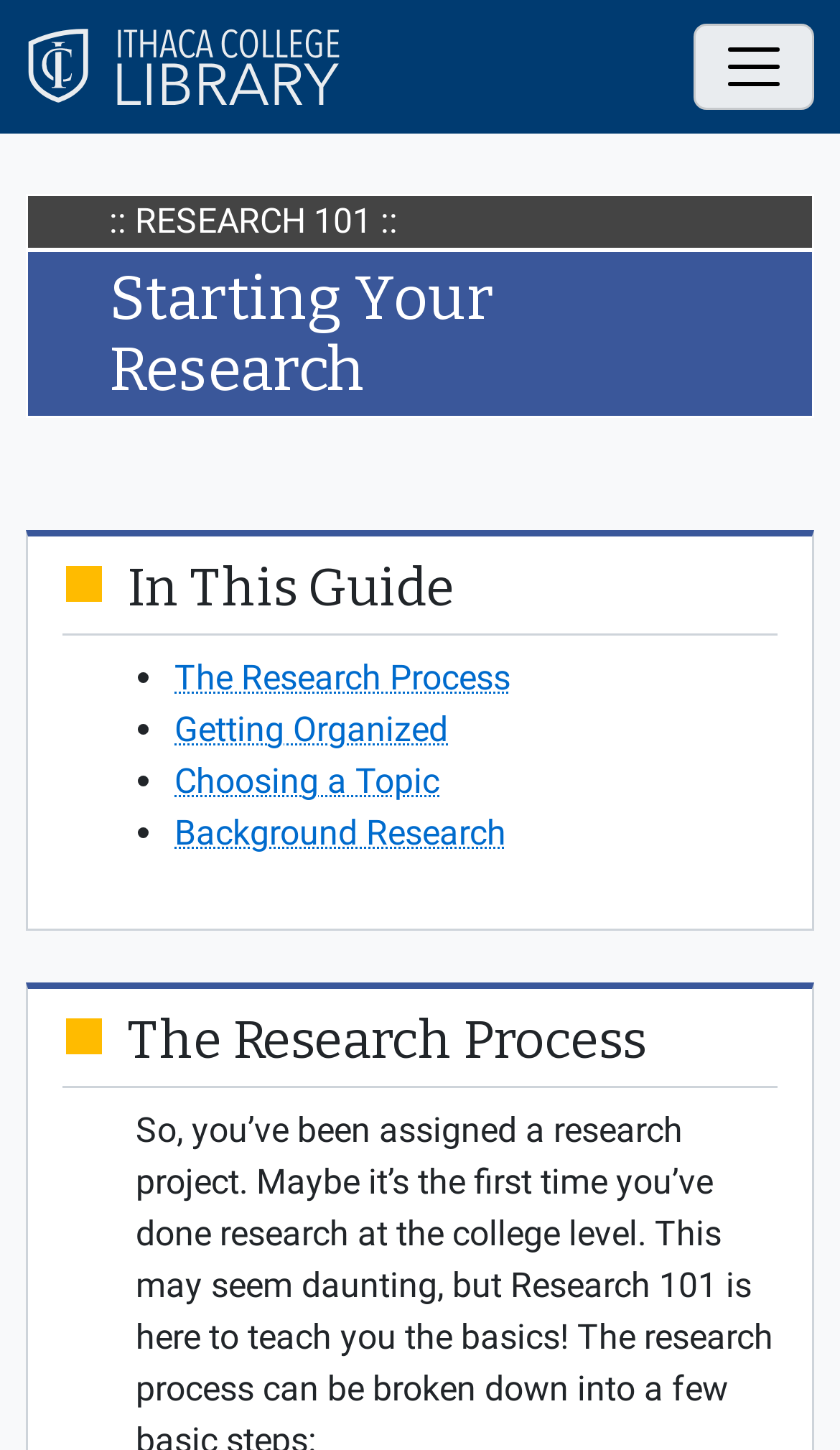What are the topics covered in the 'Starting Your Research' guide?
Please answer the question with a detailed and comprehensive explanation.

The topics covered in the 'Starting Your Research' guide can be found in the list of links under the 'In This Guide' heading, which includes 'The Research Process', 'Getting Organized', 'Choosing a Topic', and 'Background Research'.